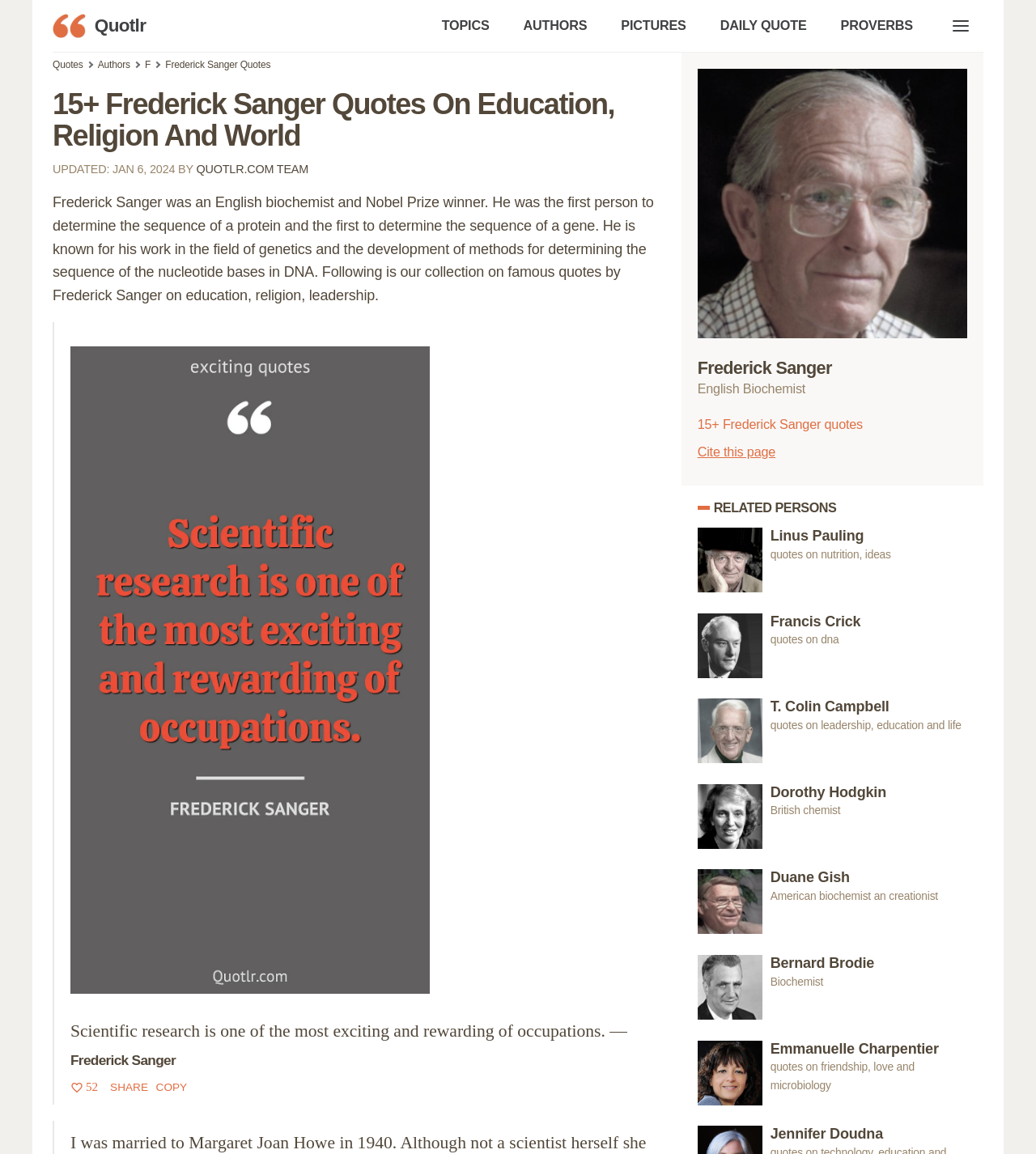Identify the bounding box coordinates of the clickable region required to complete the instruction: "Read Frederick Sanger's biography". The coordinates should be given as four float numbers within the range of 0 and 1, i.e., [left, top, right, bottom].

[0.673, 0.33, 0.777, 0.343]